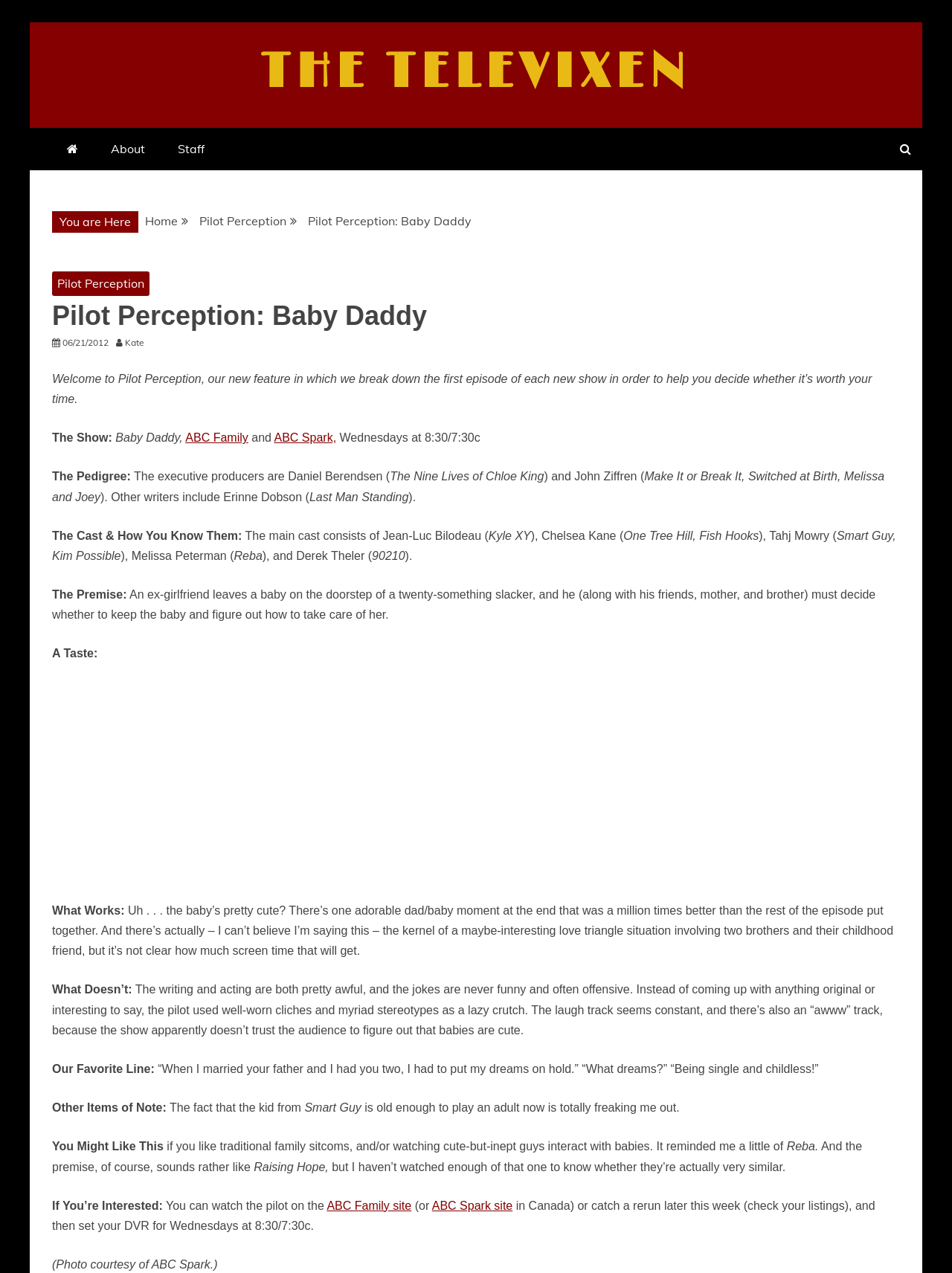Bounding box coordinates should be provided in the format (top-left x, top-left y, bottom-right x, bottom-right y) with all values between 0 and 1. Identify the bounding box for this UI element: ABC Family site

[0.343, 0.942, 0.432, 0.952]